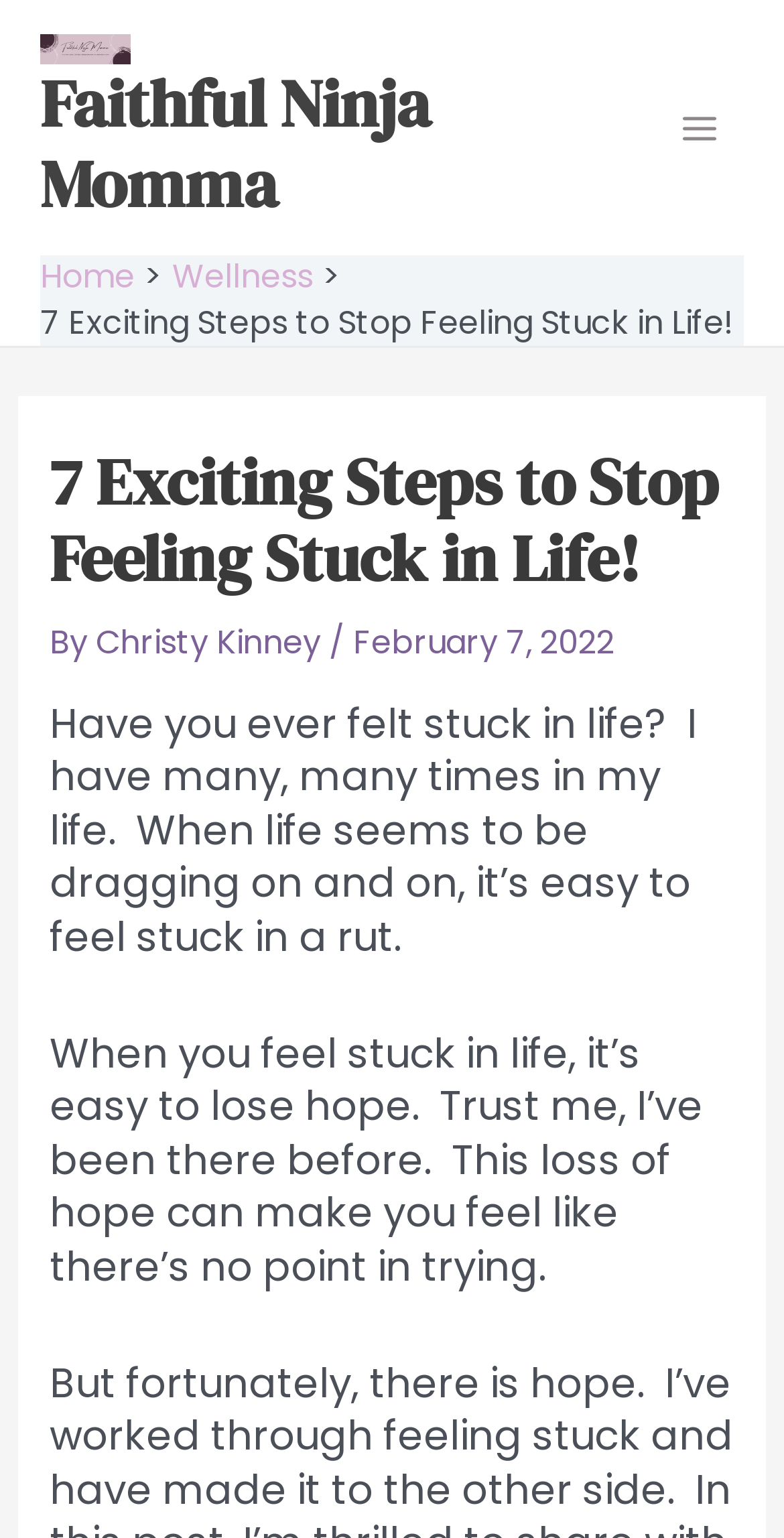Using the description: "Christy Kinney", determine the UI element's bounding box coordinates. Ensure the coordinates are in the format of four float numbers between 0 and 1, i.e., [left, top, right, bottom].

[0.122, 0.402, 0.42, 0.432]